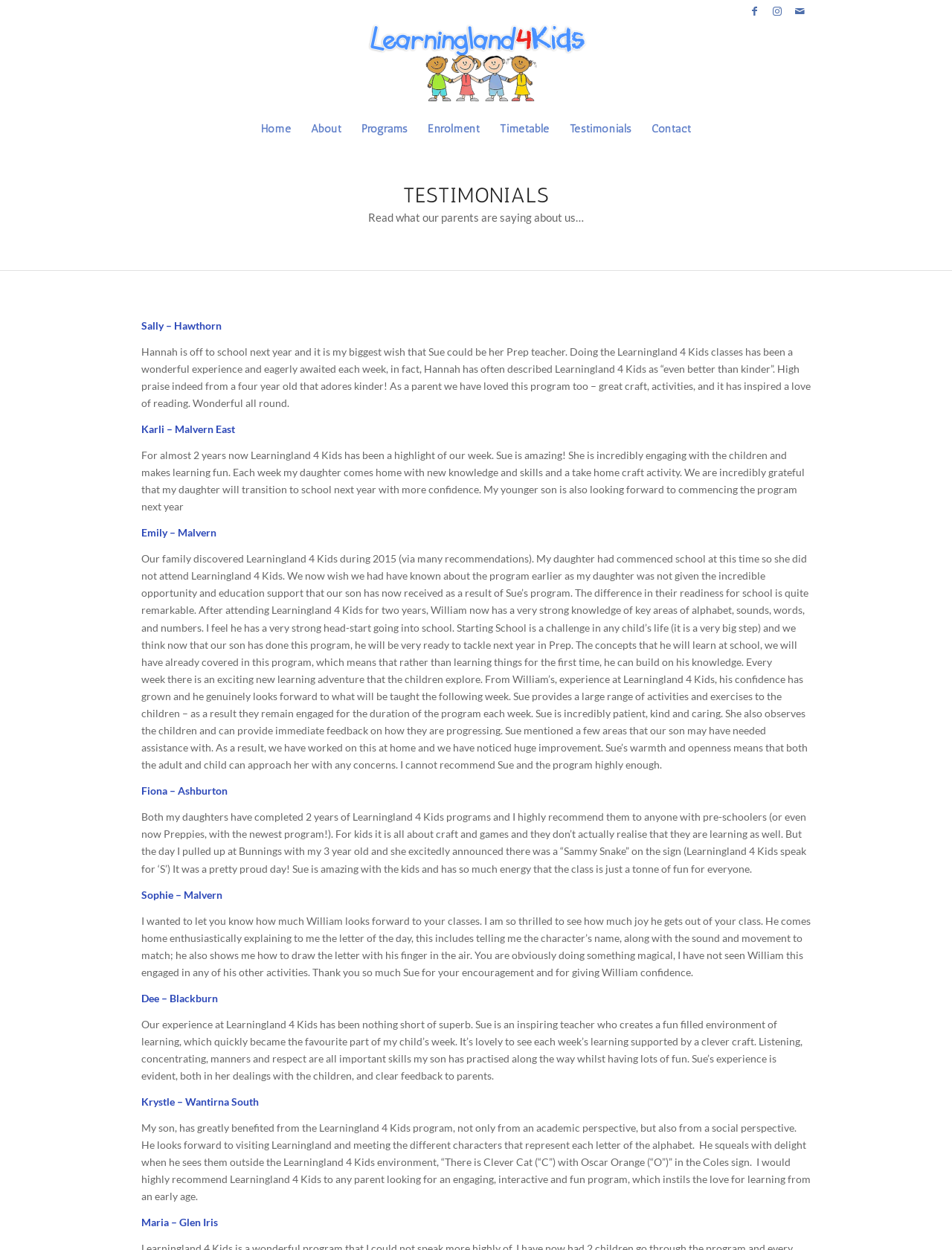Could you indicate the bounding box coordinates of the region to click in order to complete this instruction: "Click on the Facebook link".

[0.781, 0.0, 0.804, 0.018]